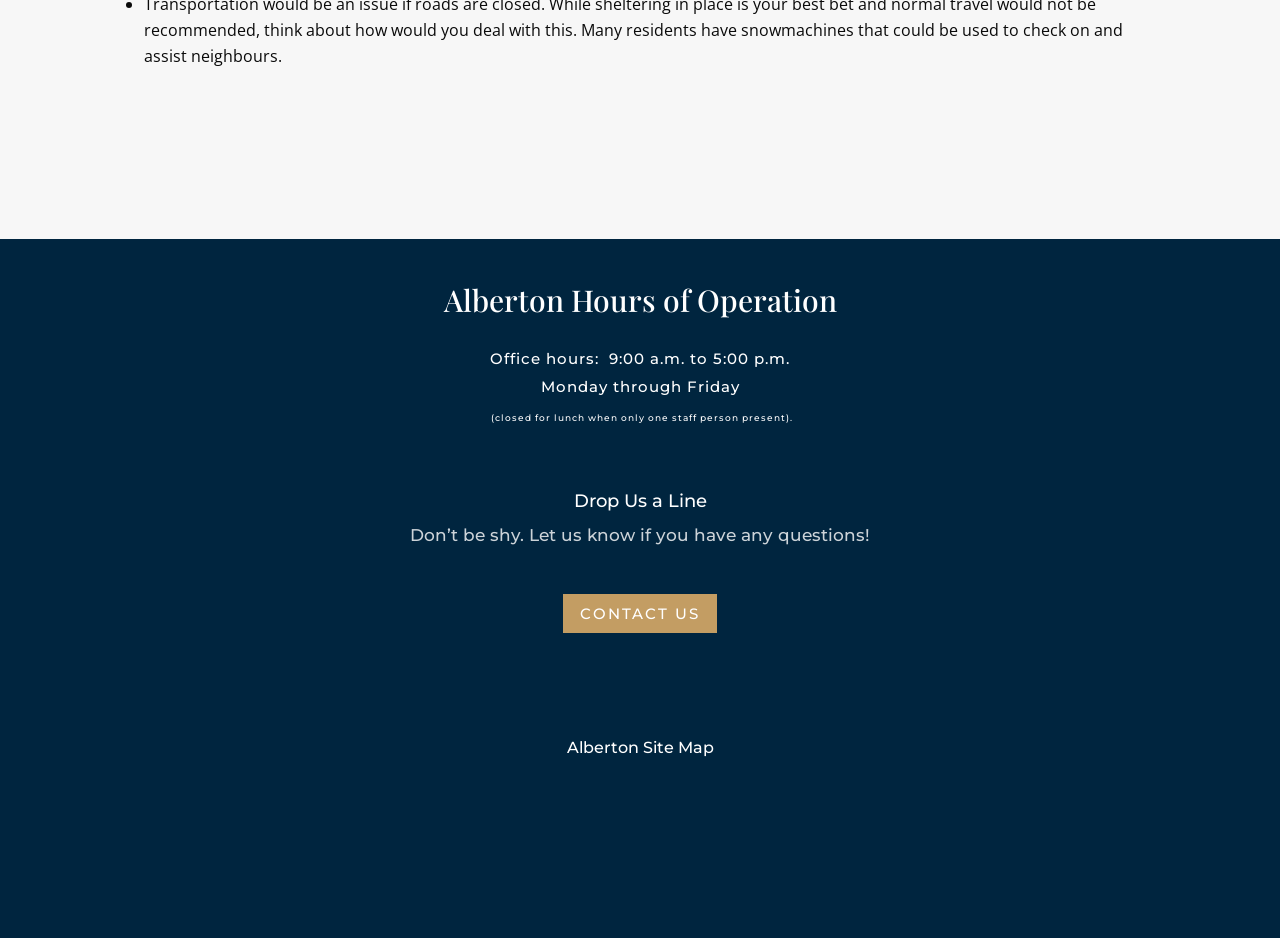Locate the UI element described by Contact Us in the provided webpage screenshot. Return the bounding box coordinates in the format (top-left x, top-left y, bottom-right x, bottom-right y), ensuring all values are between 0 and 1.

[0.44, 0.633, 0.56, 0.674]